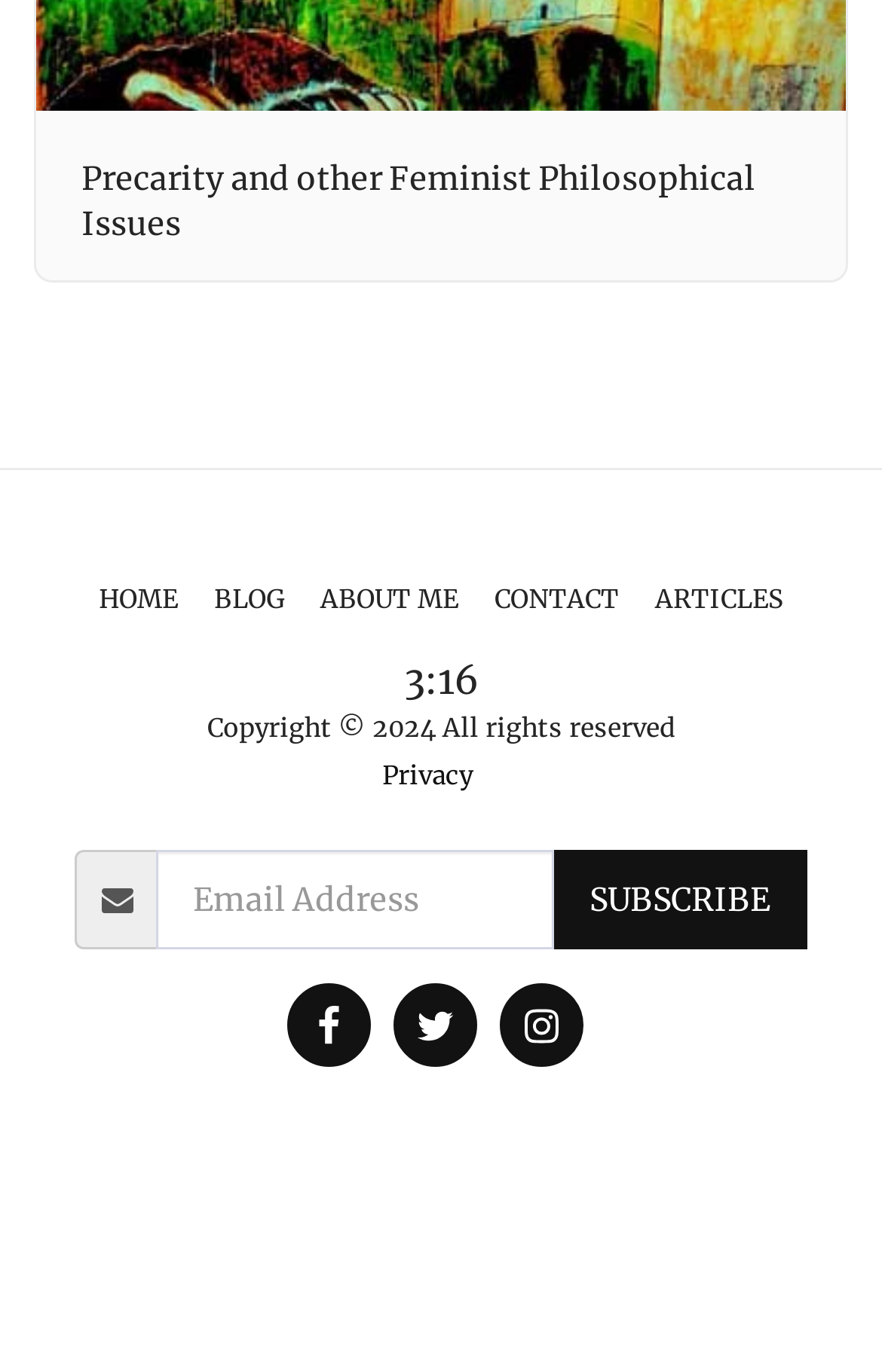Please find the bounding box coordinates for the clickable element needed to perform this instruction: "Click the 'SUBSCRIBE' button".

[0.626, 0.62, 0.915, 0.693]